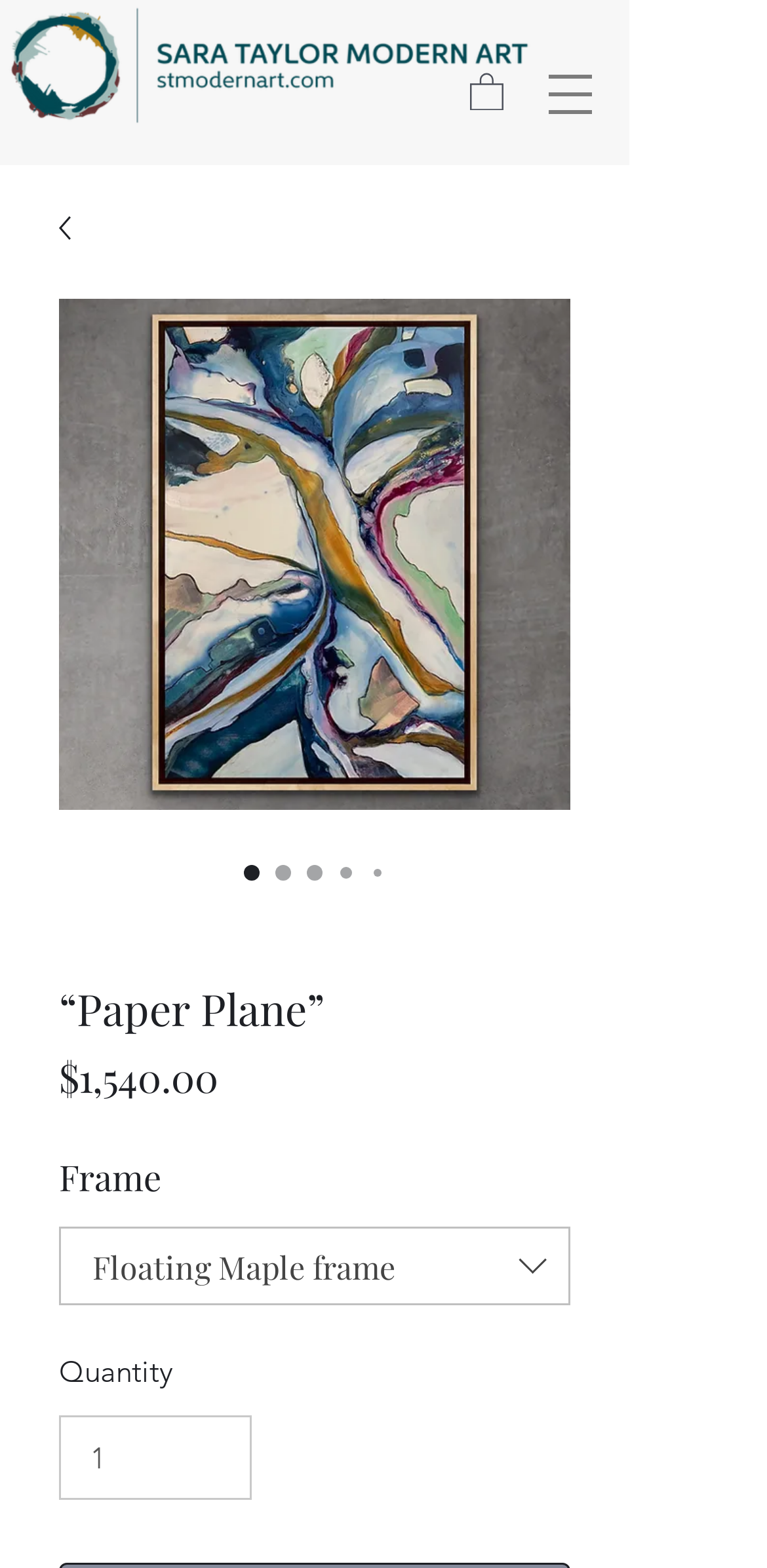What is the price of the artwork?
Look at the image and answer with only one word or phrase.

$1,540.00